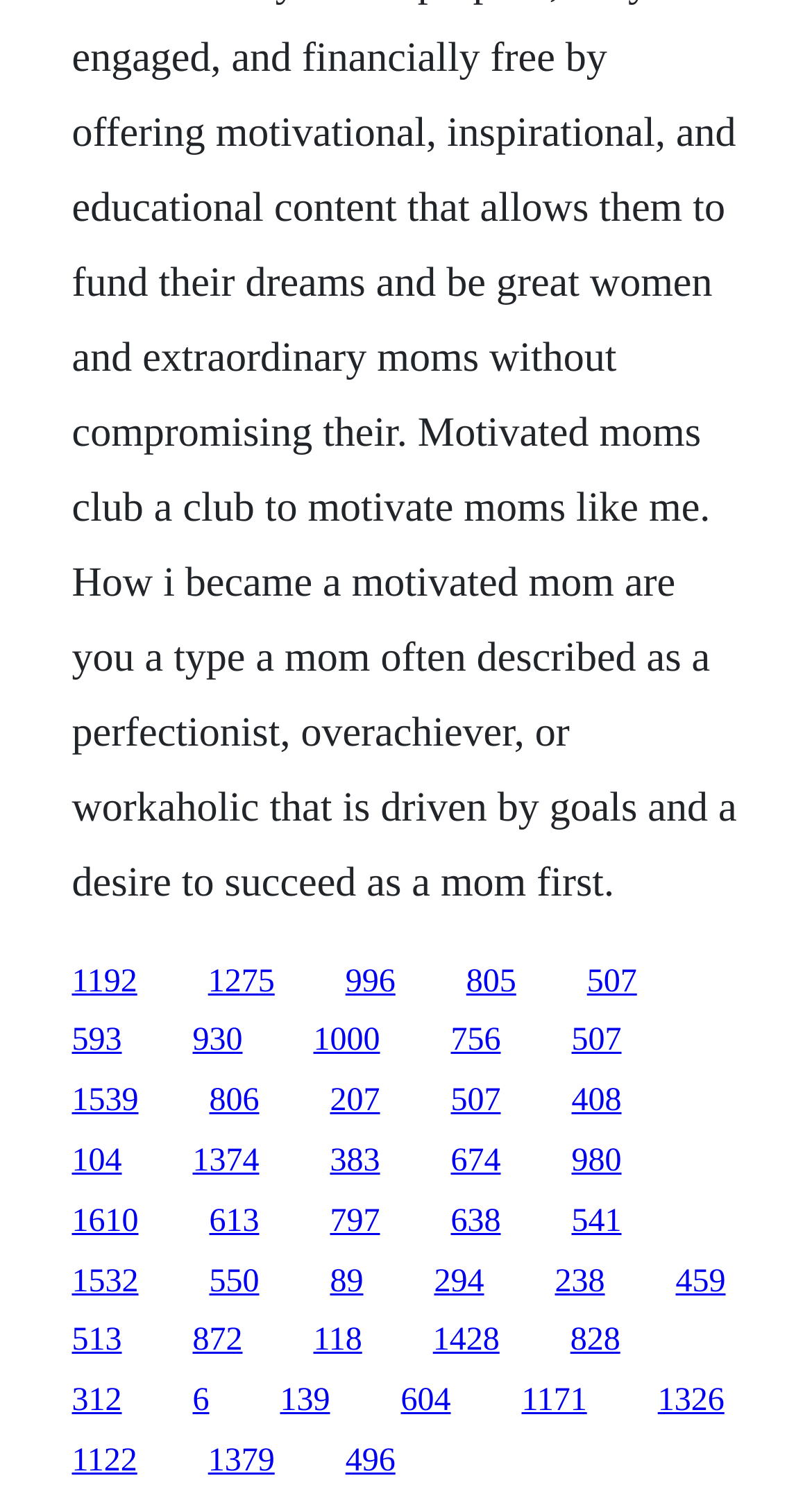Please identify the coordinates of the bounding box that should be clicked to fulfill this instruction: "follow the seventh link".

[0.088, 0.718, 0.171, 0.741]